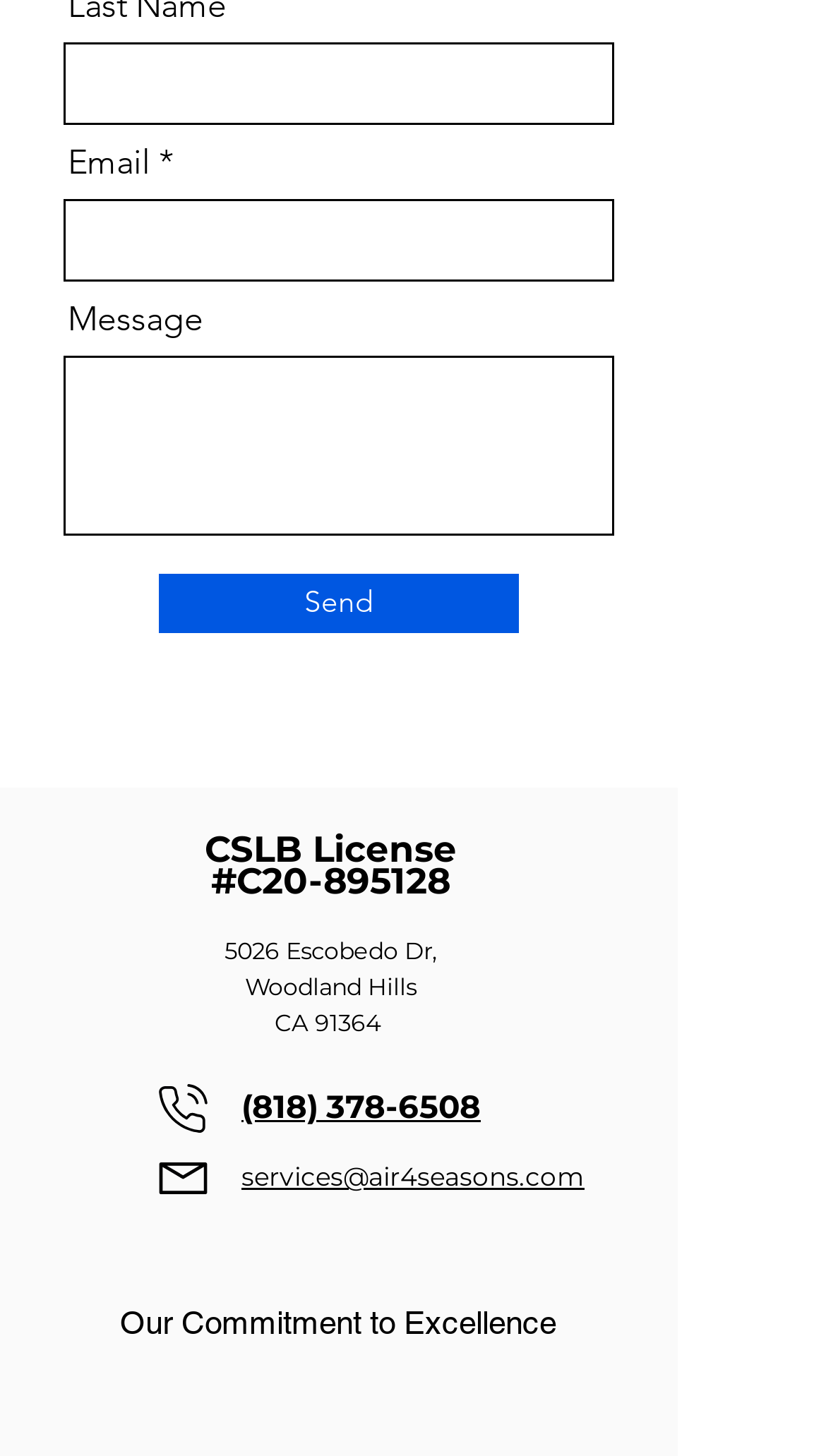Please identify the bounding box coordinates of the region to click in order to complete the given instruction: "Enter last name". The coordinates should be four float numbers between 0 and 1, i.e., [left, top, right, bottom].

[0.077, 0.029, 0.744, 0.085]